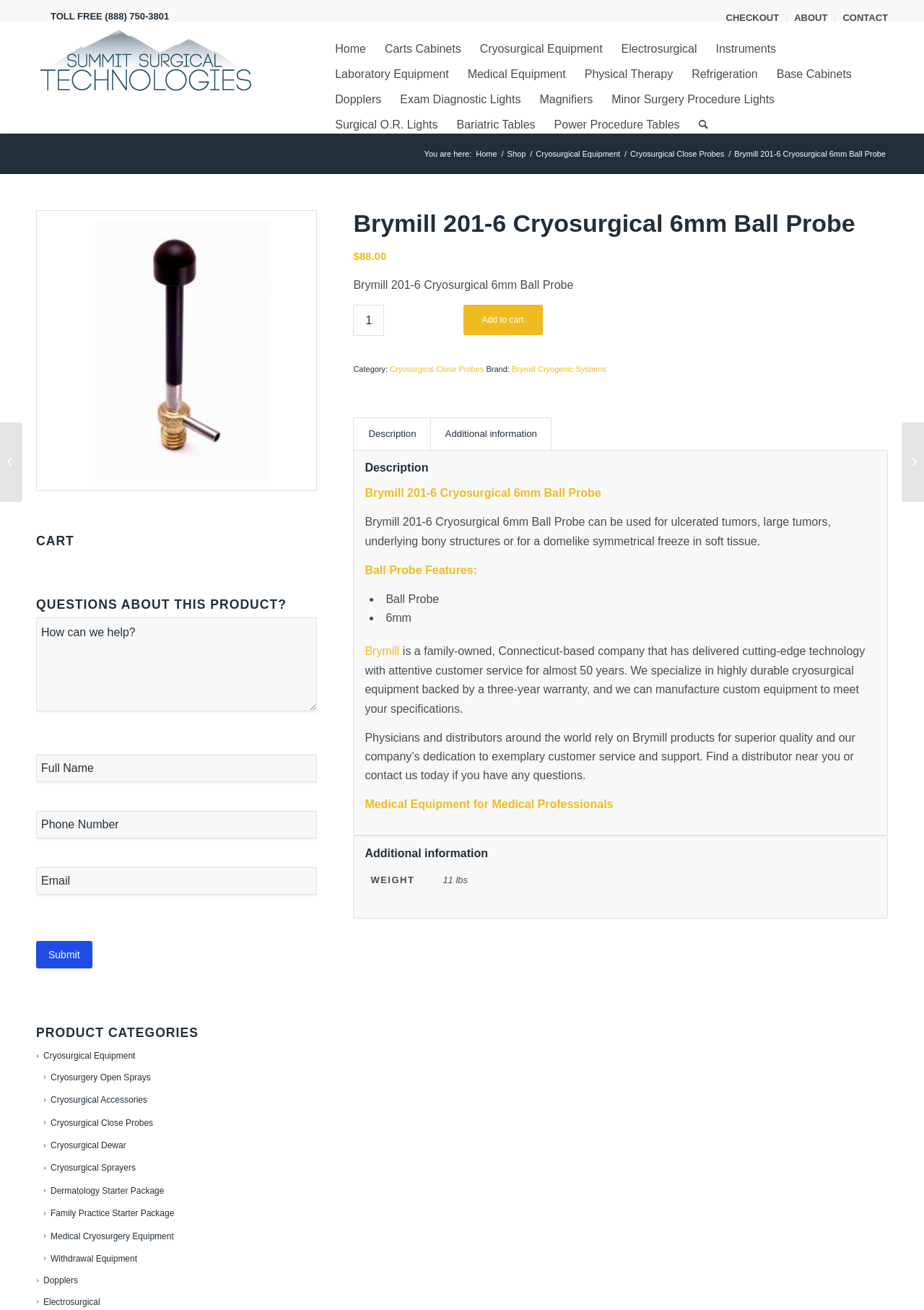Identify the bounding box for the described UI element. Provide the coordinates in (top-left x, top-left y, bottom-right x, bottom-right y) format with values ranging from 0 to 1: Bariatric TablesPower Procedure Bariatric Tables

[0.484, 0.085, 0.59, 0.105]